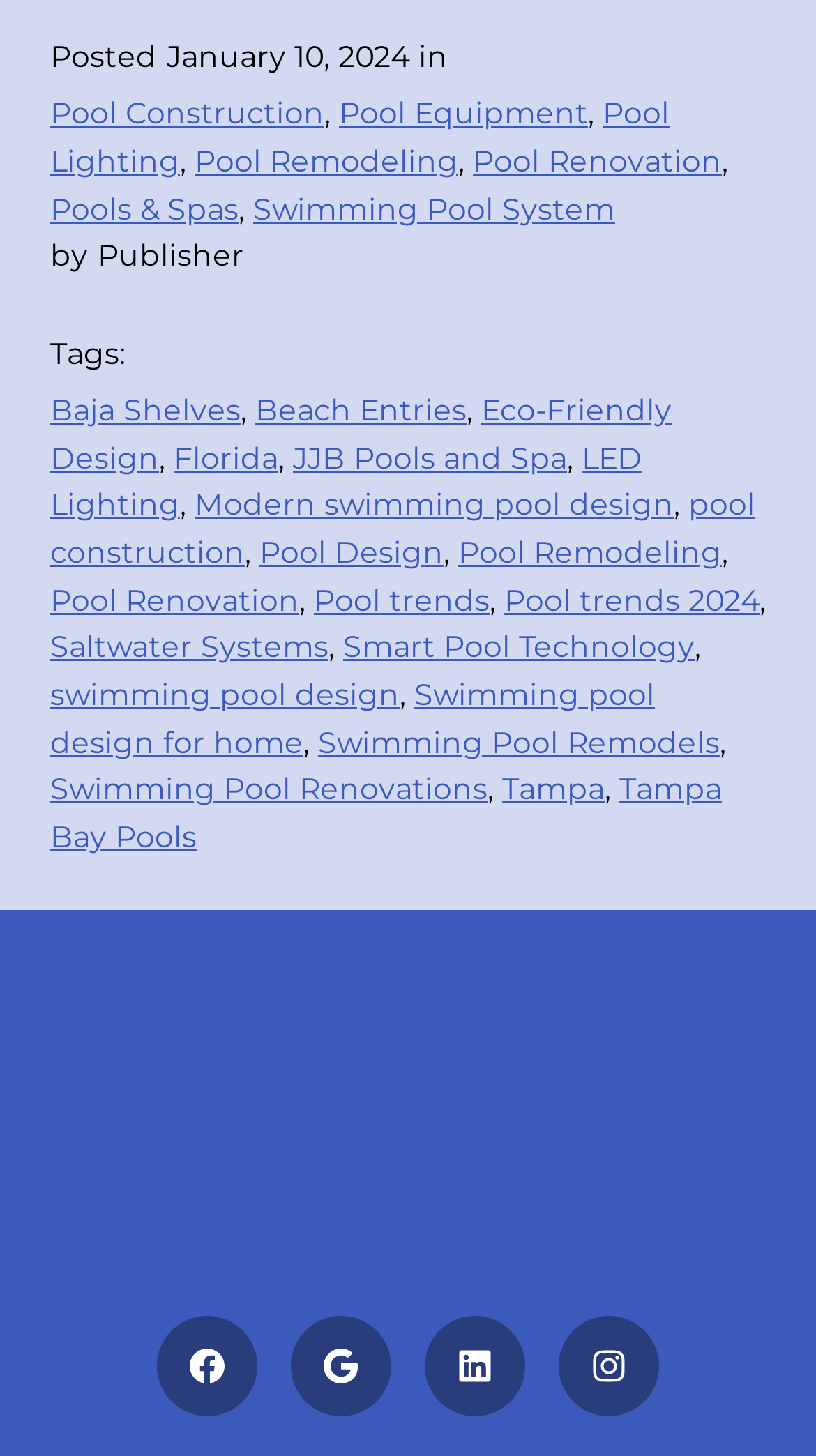Locate the UI element described by JJB Pools and Spa and provide its bounding box coordinates. Use the format (top-left x, top-left y, bottom-right x, bottom-right y) with all values as floating point numbers between 0 and 1.

[0.359, 0.301, 0.695, 0.327]